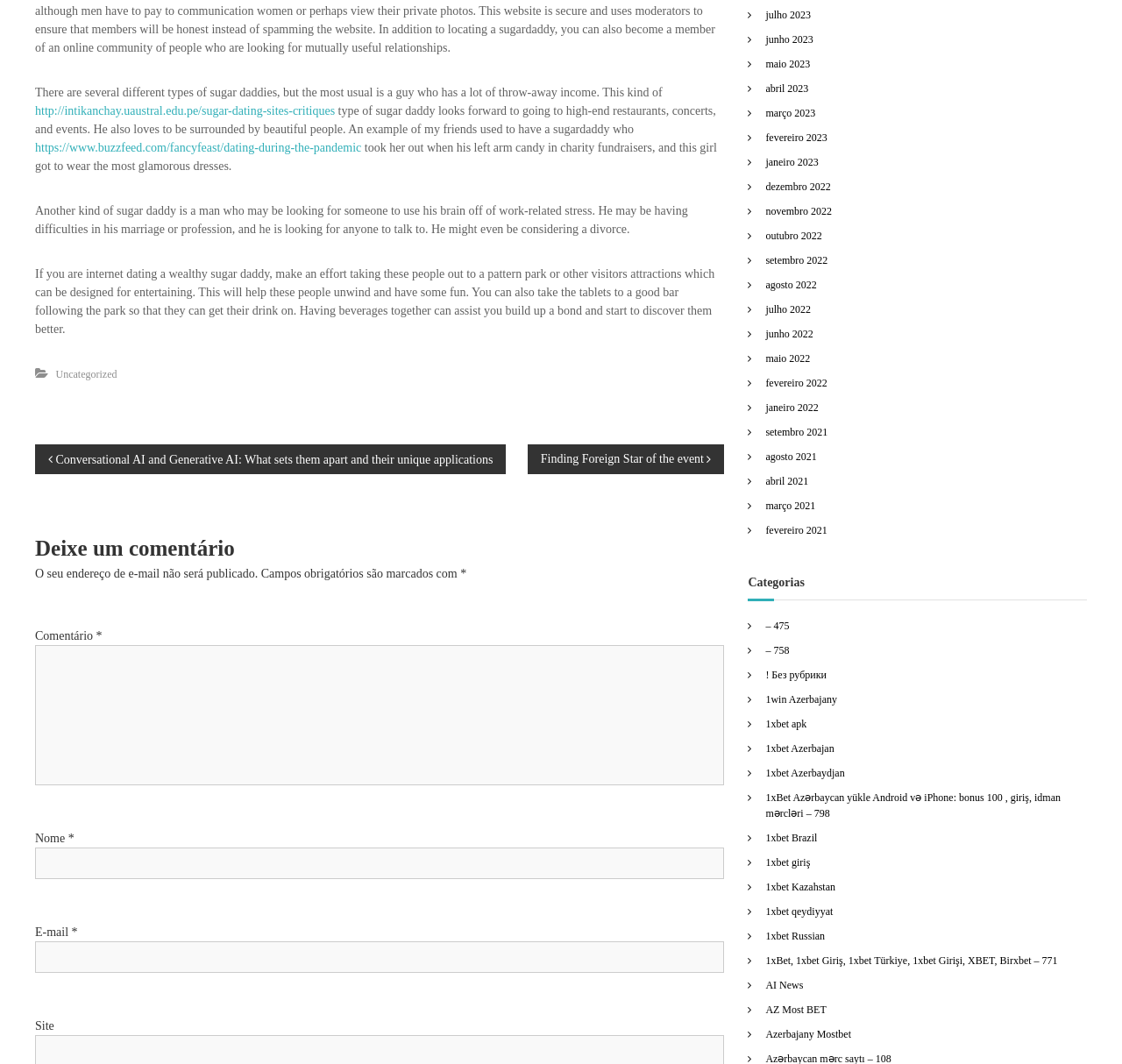Calculate the bounding box coordinates of the UI element given the description: "AZ Most BET".

[0.682, 0.943, 0.736, 0.954]